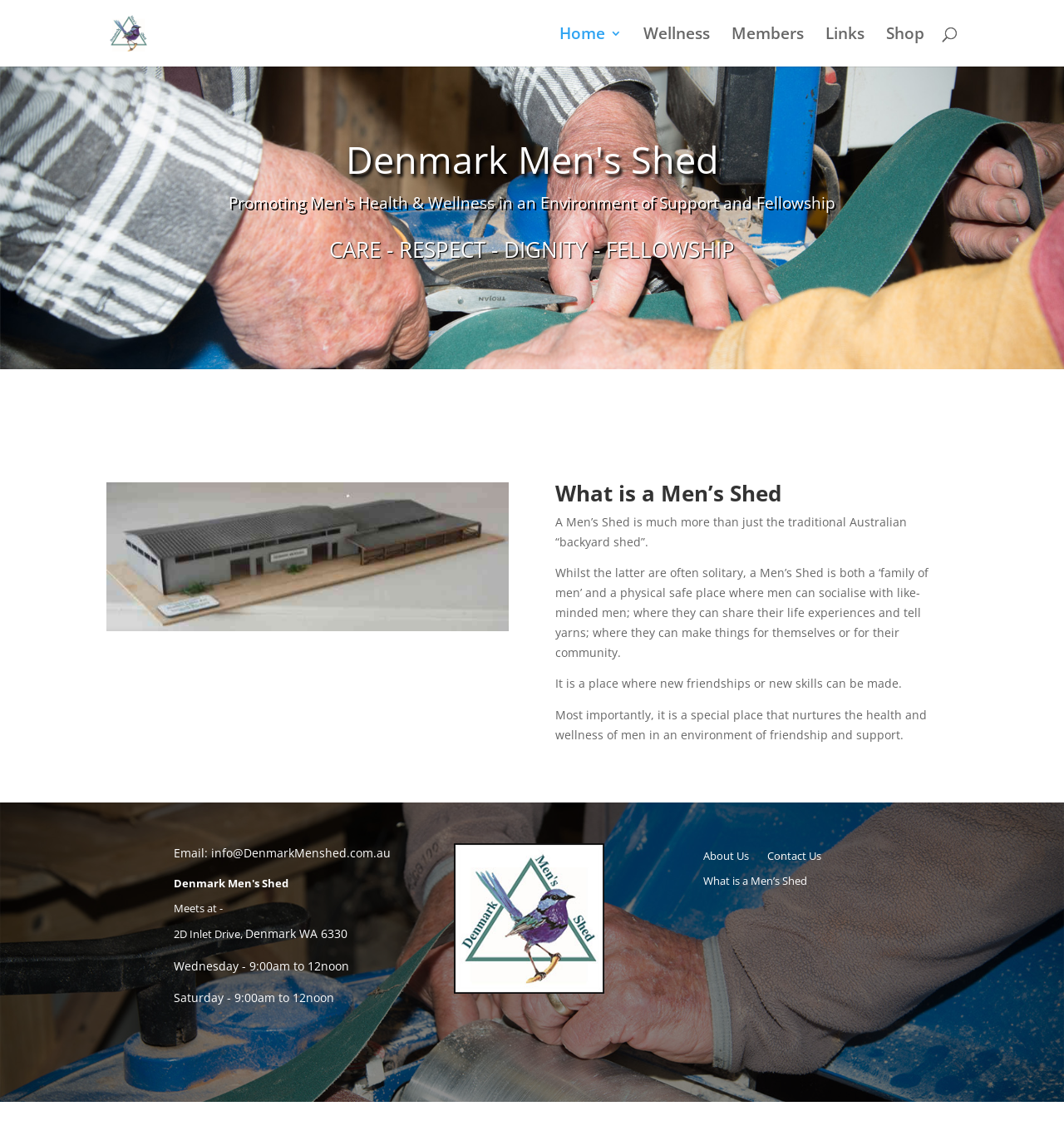Please identify the bounding box coordinates of the element I should click to complete this instruction: 'Learn more about the 'What is a Men’s Shed' page'. The coordinates should be given as four float numbers between 0 and 1, like this: [left, top, right, bottom].

[0.661, 0.78, 0.758, 0.796]